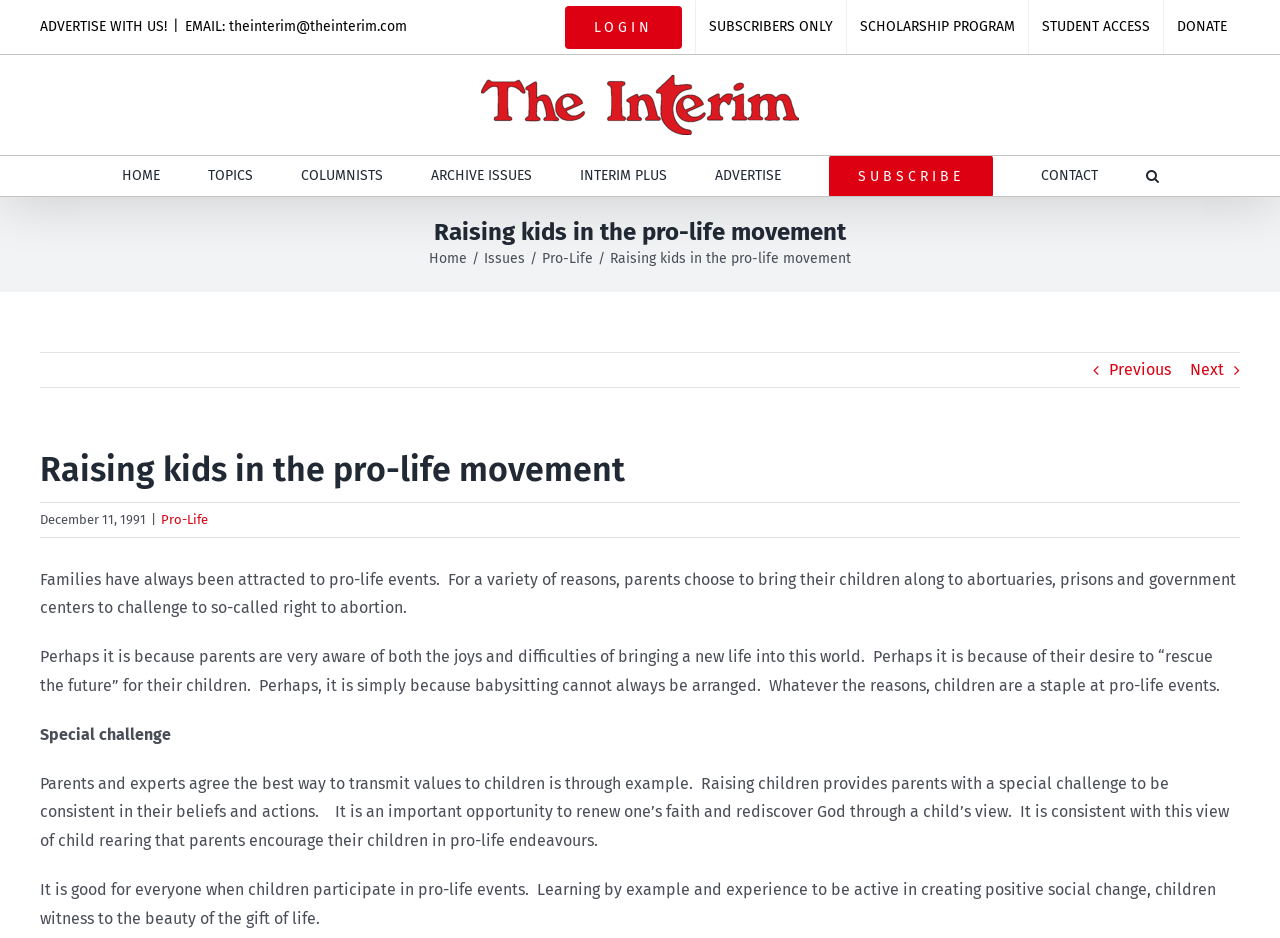Please provide the bounding box coordinates for the element that needs to be clicked to perform the instruction: "View timeline". The coordinates must consist of four float numbers between 0 and 1, formatted as [left, top, right, bottom].

None